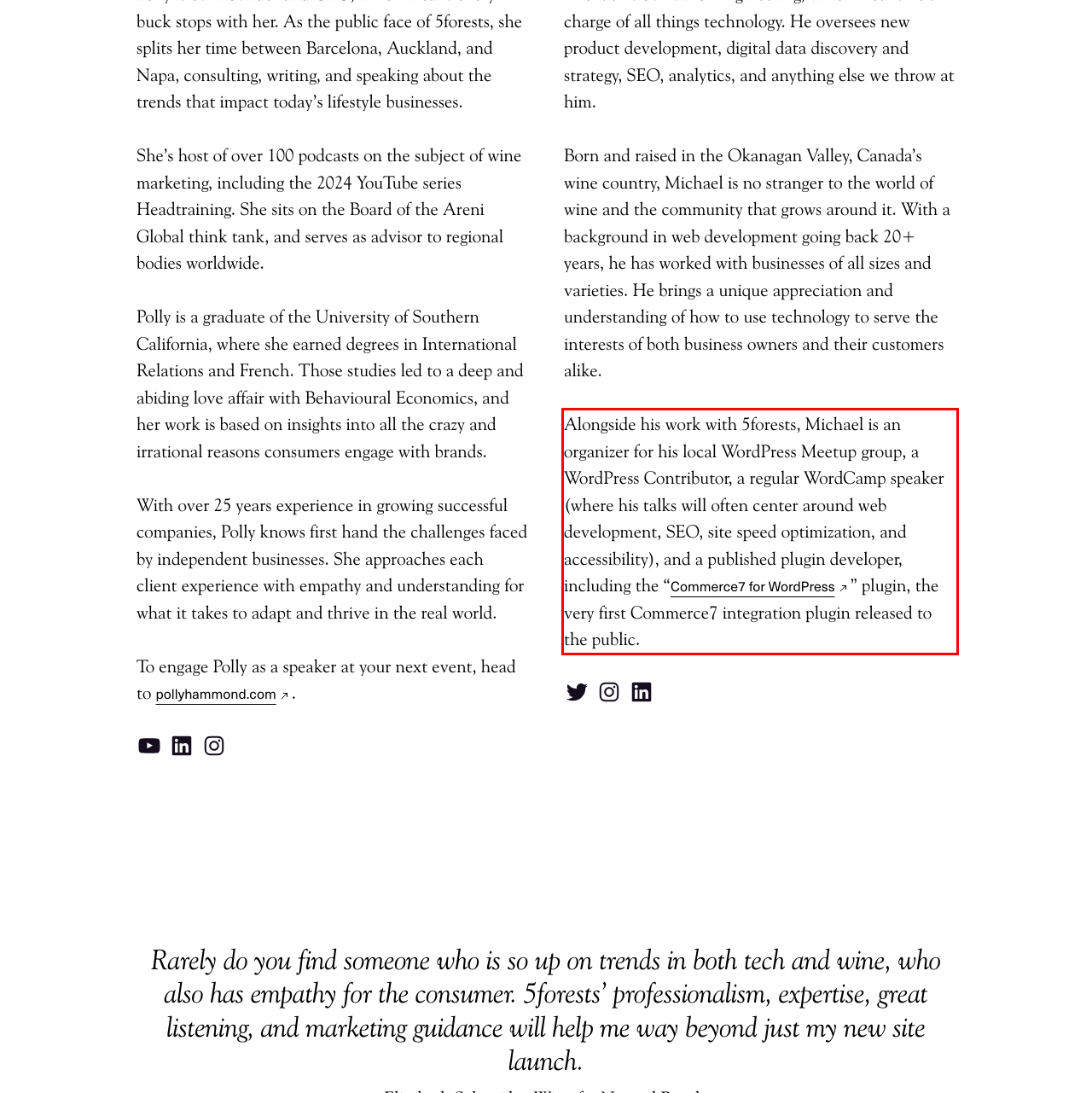With the given screenshot of a webpage, locate the red rectangle bounding box and extract the text content using OCR.

Alongside his work with 5forests, Michael is an organizer for his local WordPress Meetup group, a WordPress Contributor, a regular WordCamp speaker (where his talks will often center around web development, SEO, site speed optimization, and accessibility), and a published plugin developer, including the “Commerce7 for WordPress External site. Opens in a new window ” plugin, the very first Commerce7 integration plugin released to the public.